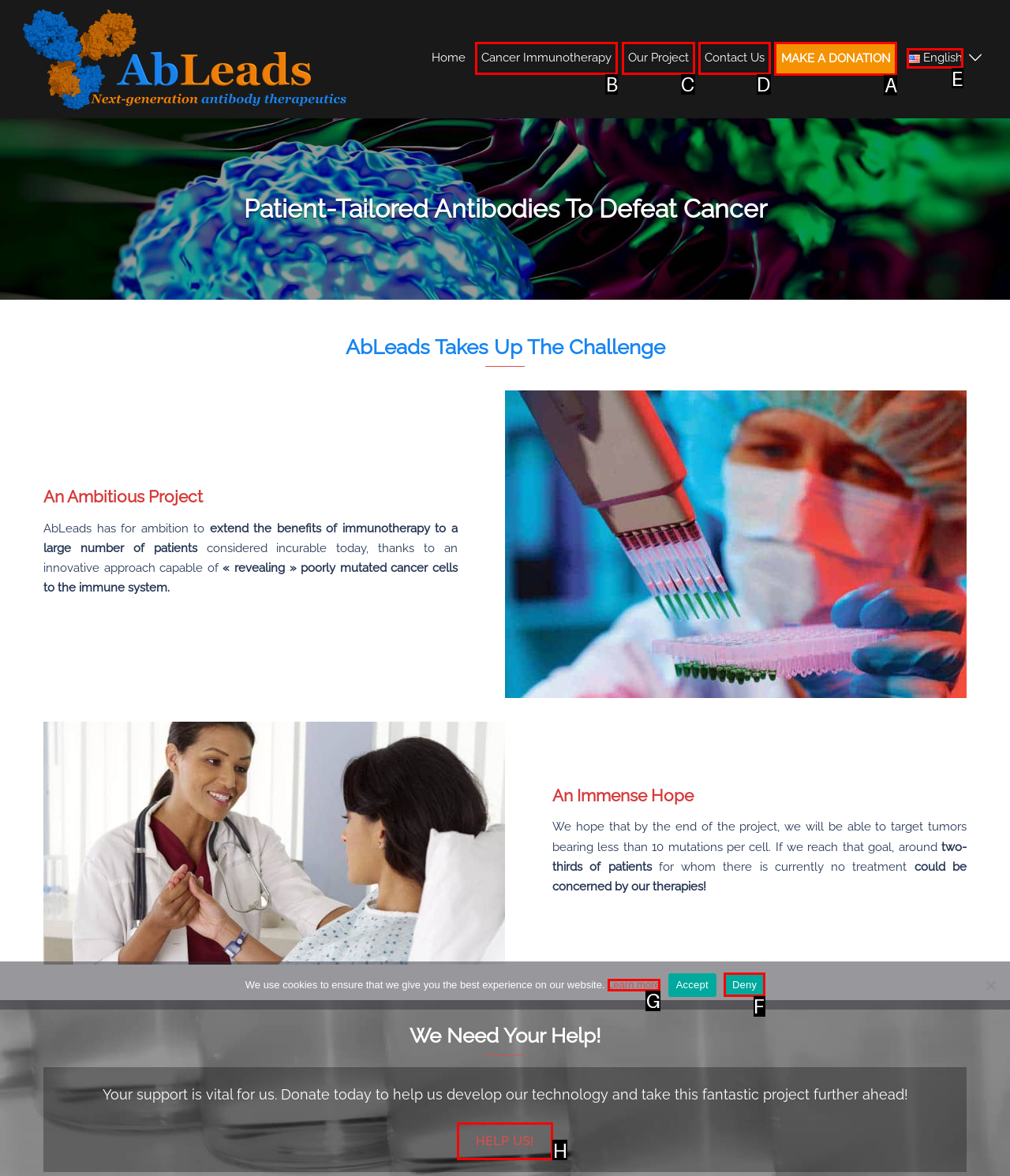Tell me which one HTML element I should click to complete the following instruction: Make a donation
Answer with the option's letter from the given choices directly.

A